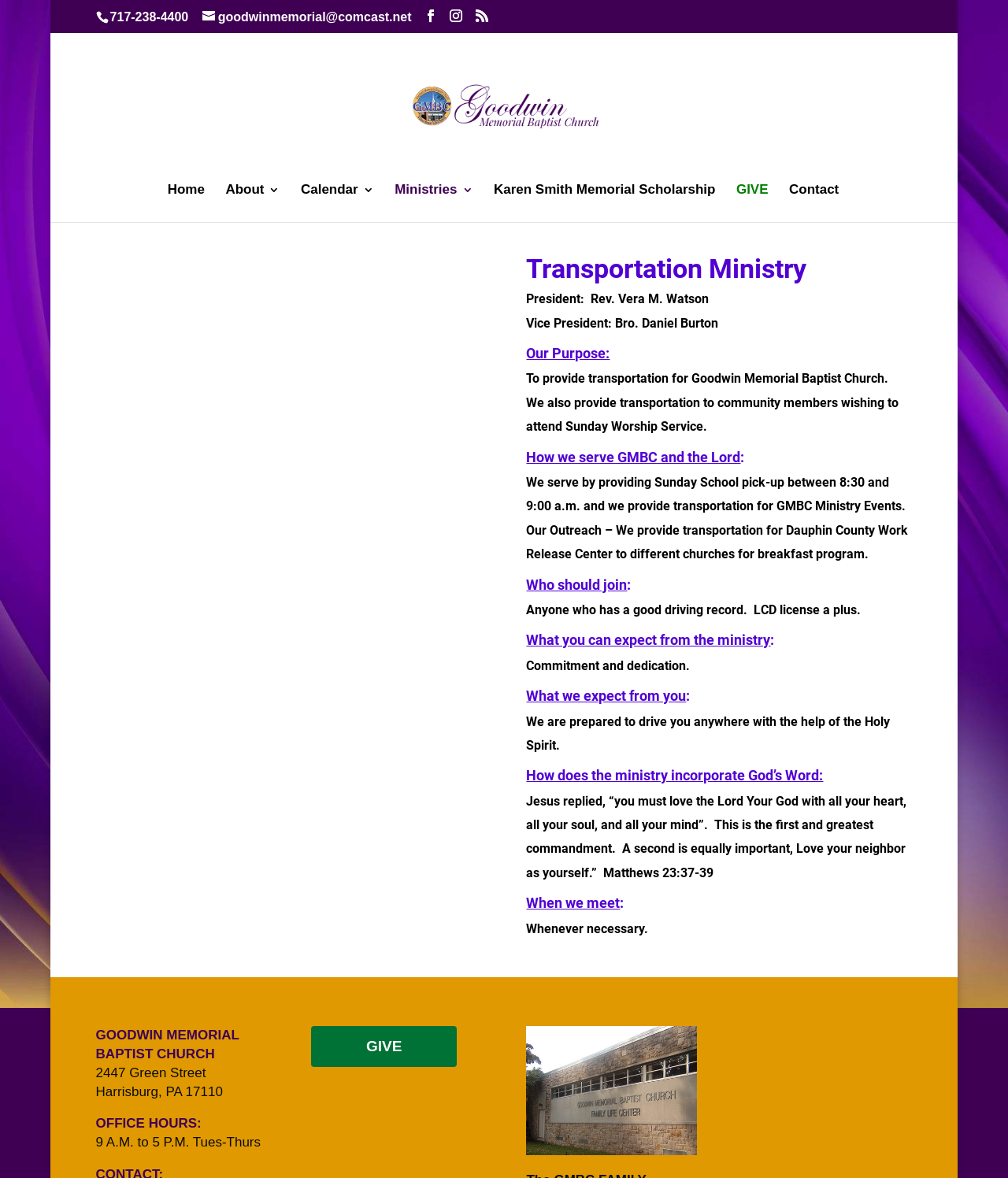Please give a succinct answer to the question in one word or phrase:
Who is the president of the Transportation Ministry?

Rev. Vera M. Watson